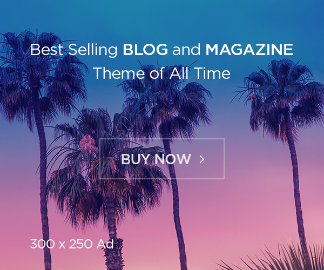Answer succinctly with a single word or phrase:
What is the ideal placement for this advertisement?

Online